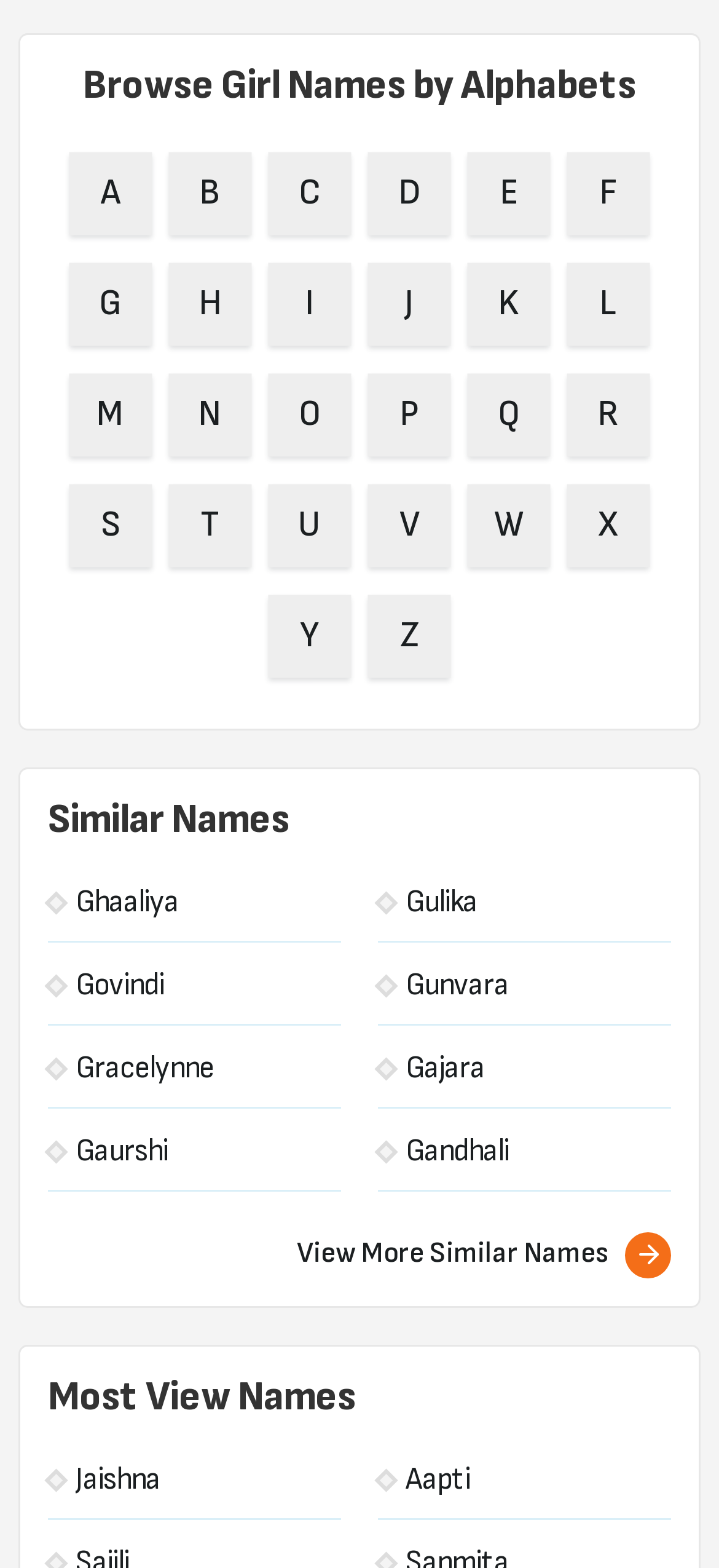Find the coordinates for the bounding box of the element with this description: "Gaurshi".

[0.067, 0.721, 0.474, 0.76]